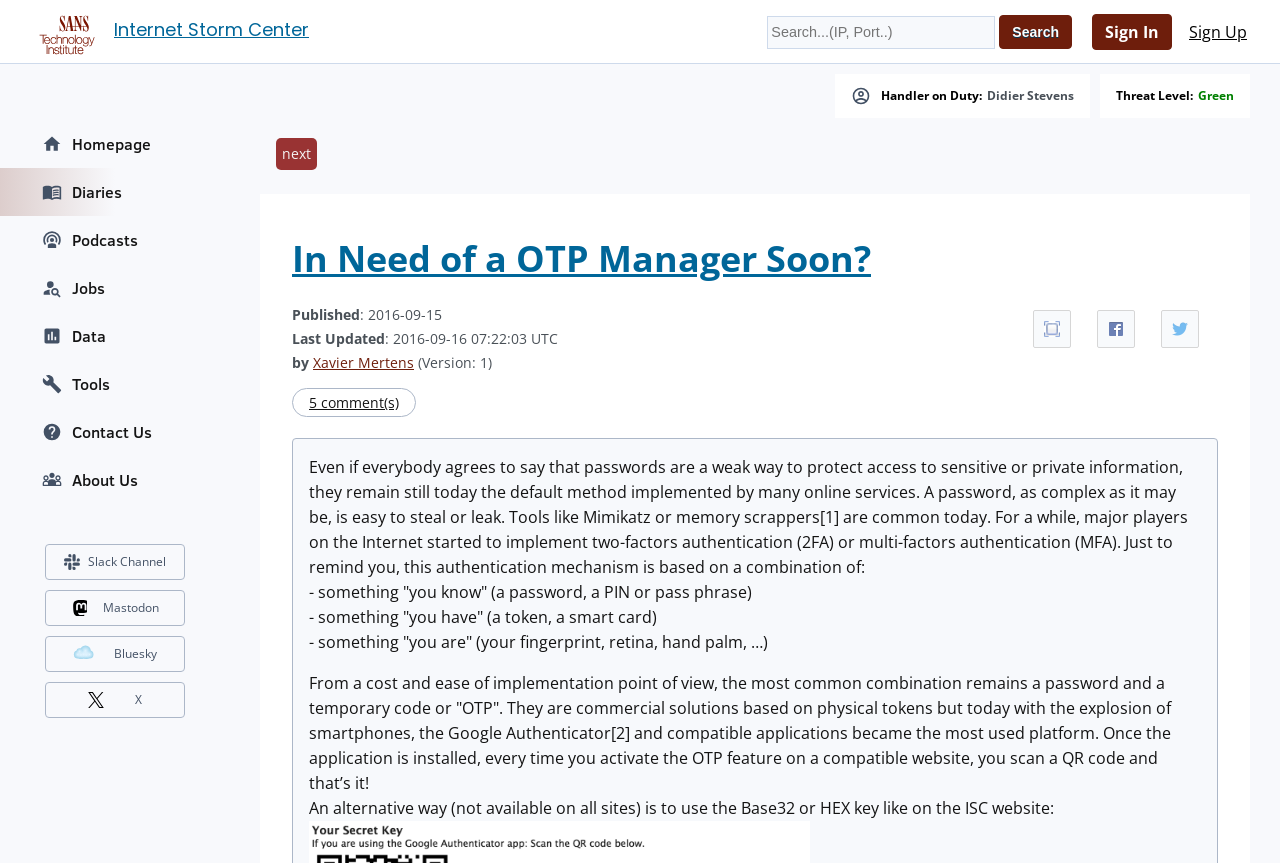Kindly determine the bounding box coordinates for the area that needs to be clicked to execute this instruction: "Sign in".

[0.853, 0.016, 0.916, 0.058]